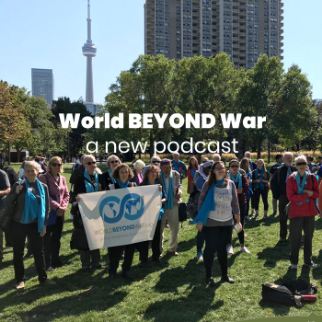Please provide a short answer using a single word or phrase for the question:
What do the blue scarves signify?

Unity and awareness